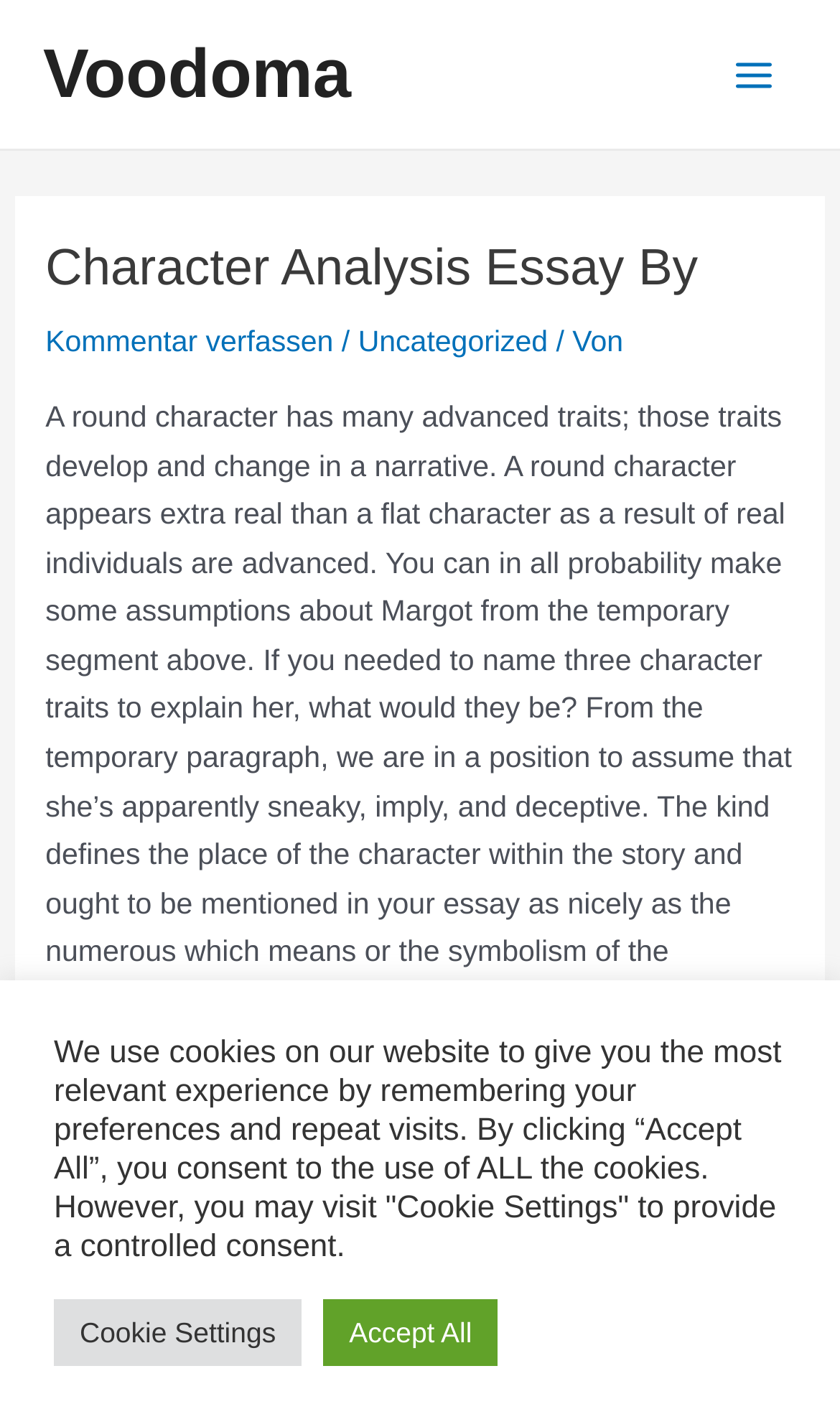Bounding box coordinates are specified in the format (top-left x, top-left y, bottom-right x, bottom-right y). All values are floating point numbers bounded between 0 and 1. Please provide the bounding box coordinate of the region this sentence describes: Cookie Settings

[0.064, 0.914, 0.359, 0.961]